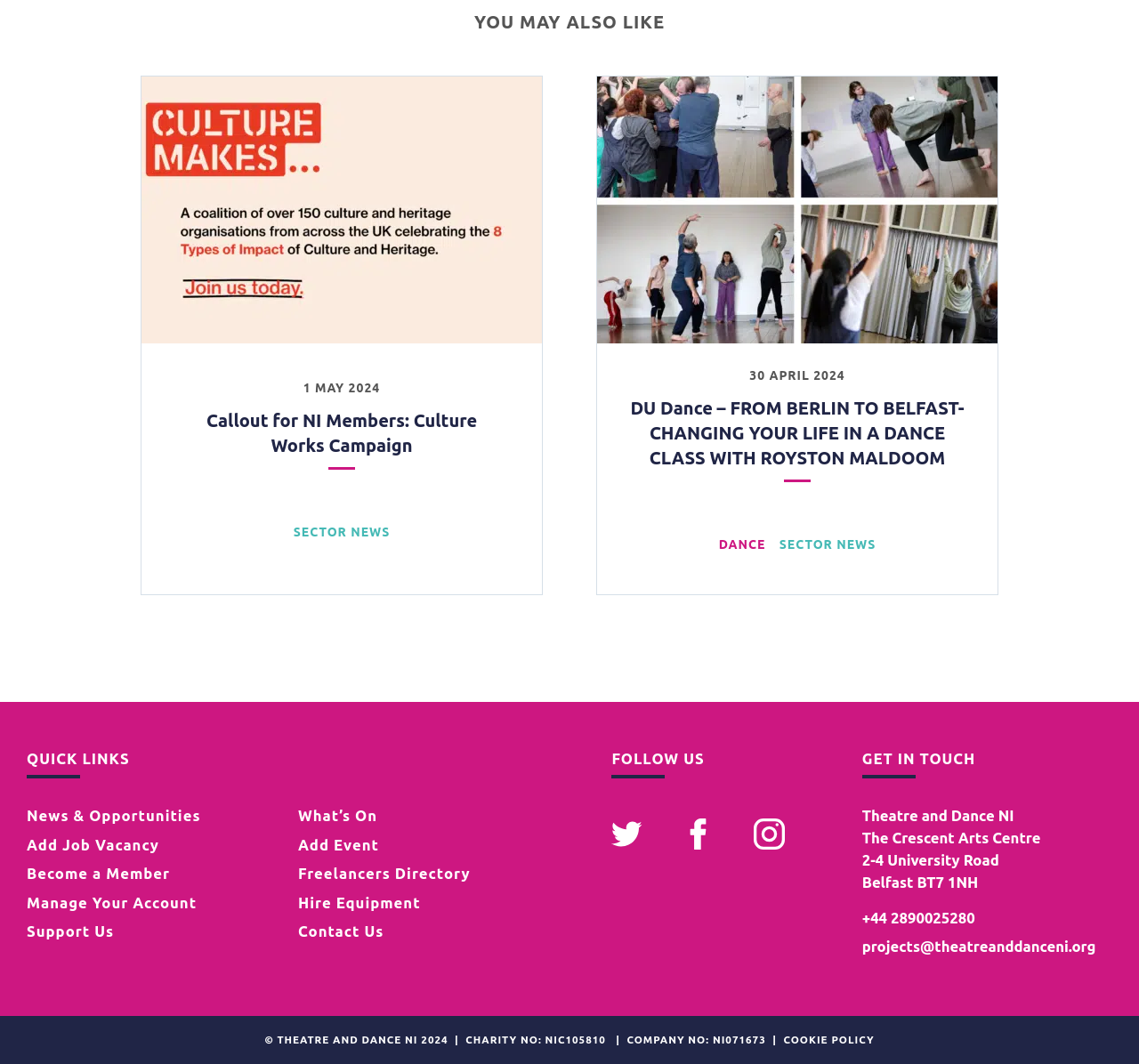Please determine the bounding box coordinates of the element to click on in order to accomplish the following task: "Follow Theatre and Dance NI on Twitter". Ensure the coordinates are four float numbers ranging from 0 to 1, i.e., [left, top, right, bottom].

[0.537, 0.783, 0.6, 0.802]